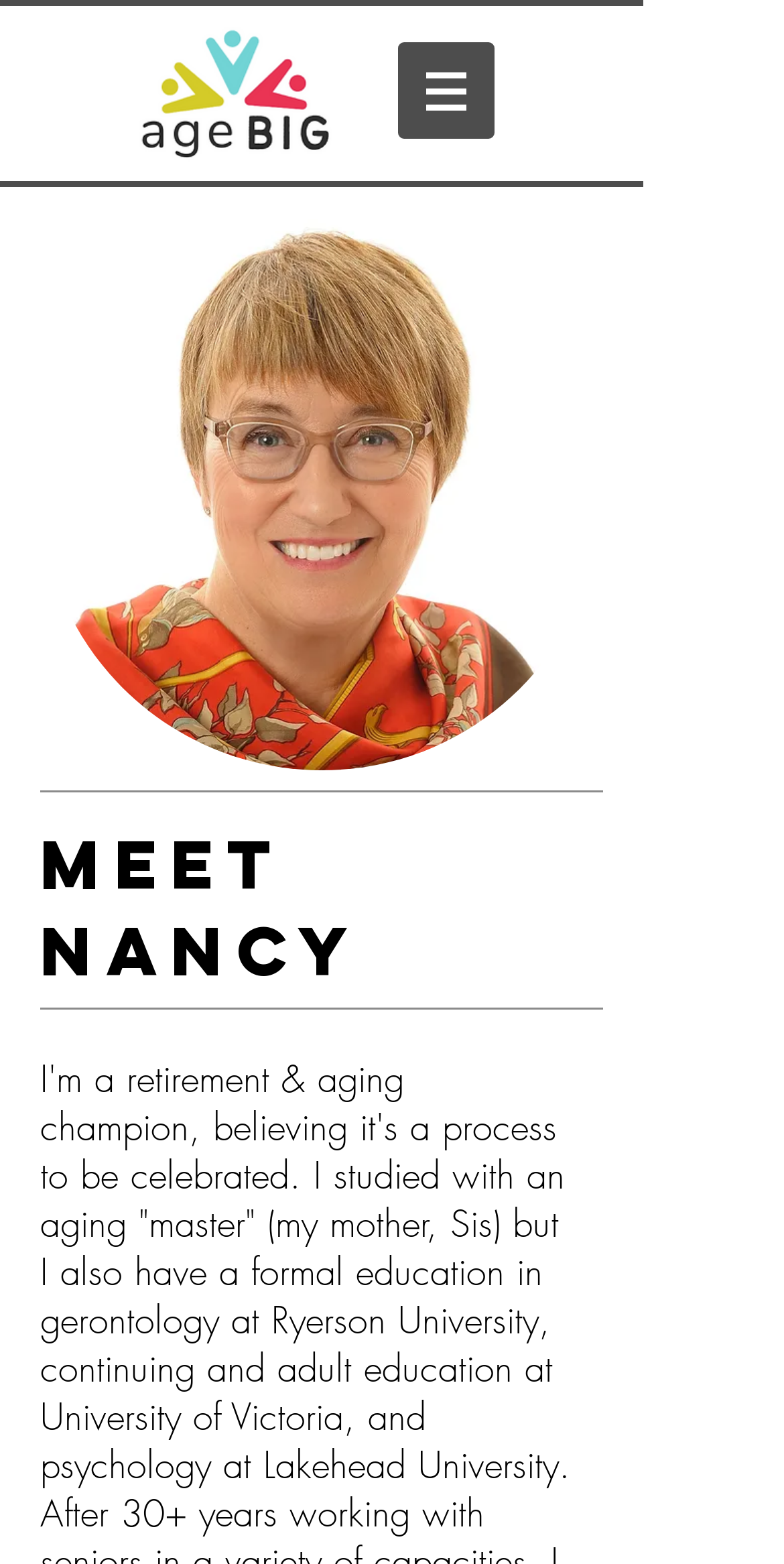What is the first word of the text below the main image?
Based on the image, provide a one-word or brief-phrase response.

I